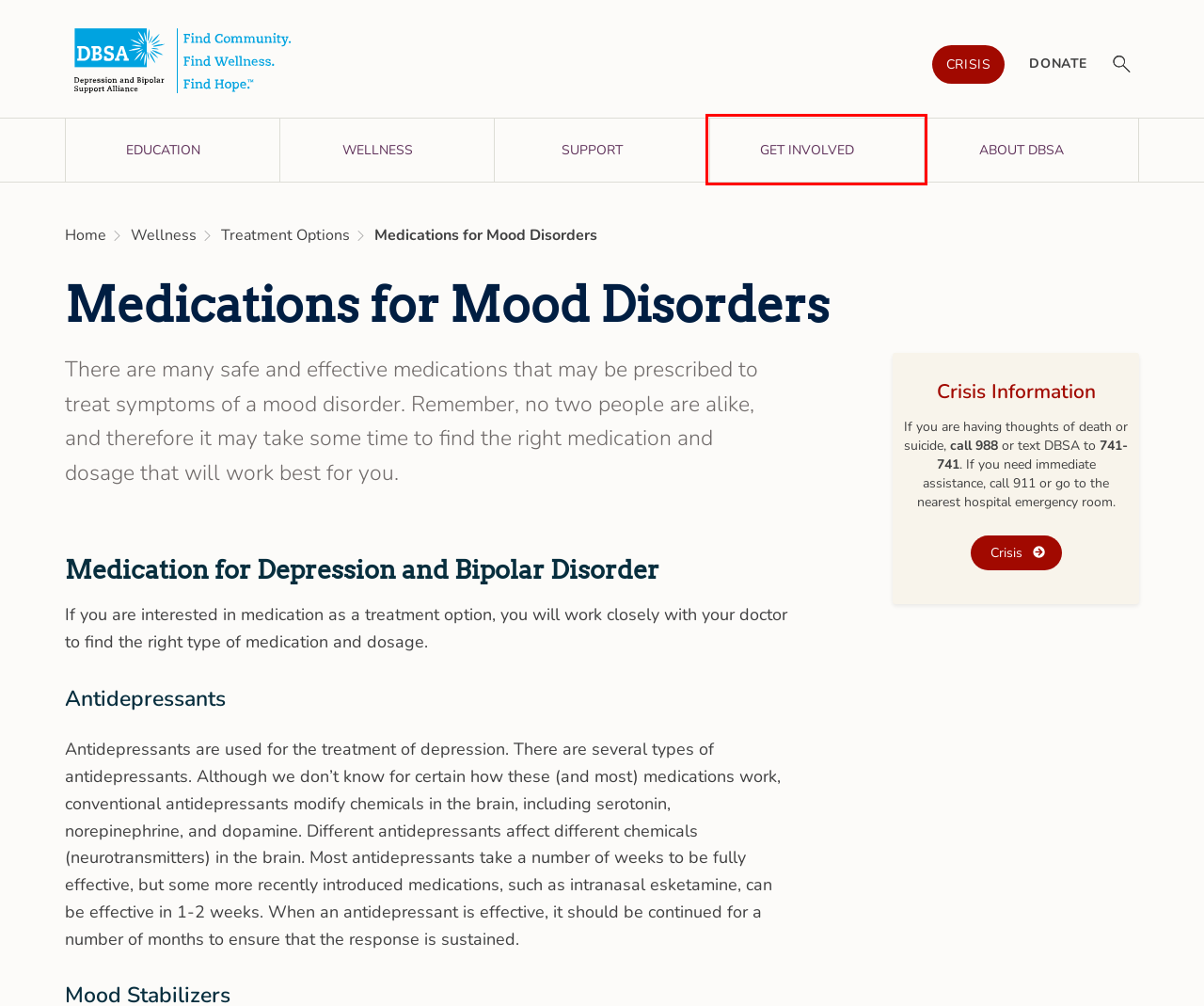Examine the screenshot of a webpage with a red bounding box around a specific UI element. Identify which webpage description best matches the new webpage that appears after clicking the element in the red bounding box. Here are the candidates:
A. Get Involved: Peer Advocacy- Depression and Bipolar Support Alliance
B. Education - Depression and Bipolar Support Alliance
C. DBSA - Depression and Bipolar Support Alliance
D. Crisis - Depression and Bipolar Support Alliance
E. Treatment Options - Depression and Bipolar Support Alliance
F. Donate to DBSA - Depression and Bipolar Support Alliance
G. Support - Depression and Bipolar Support Alliance
H. Wellness - Depression and Bipolar Support Alliance

A